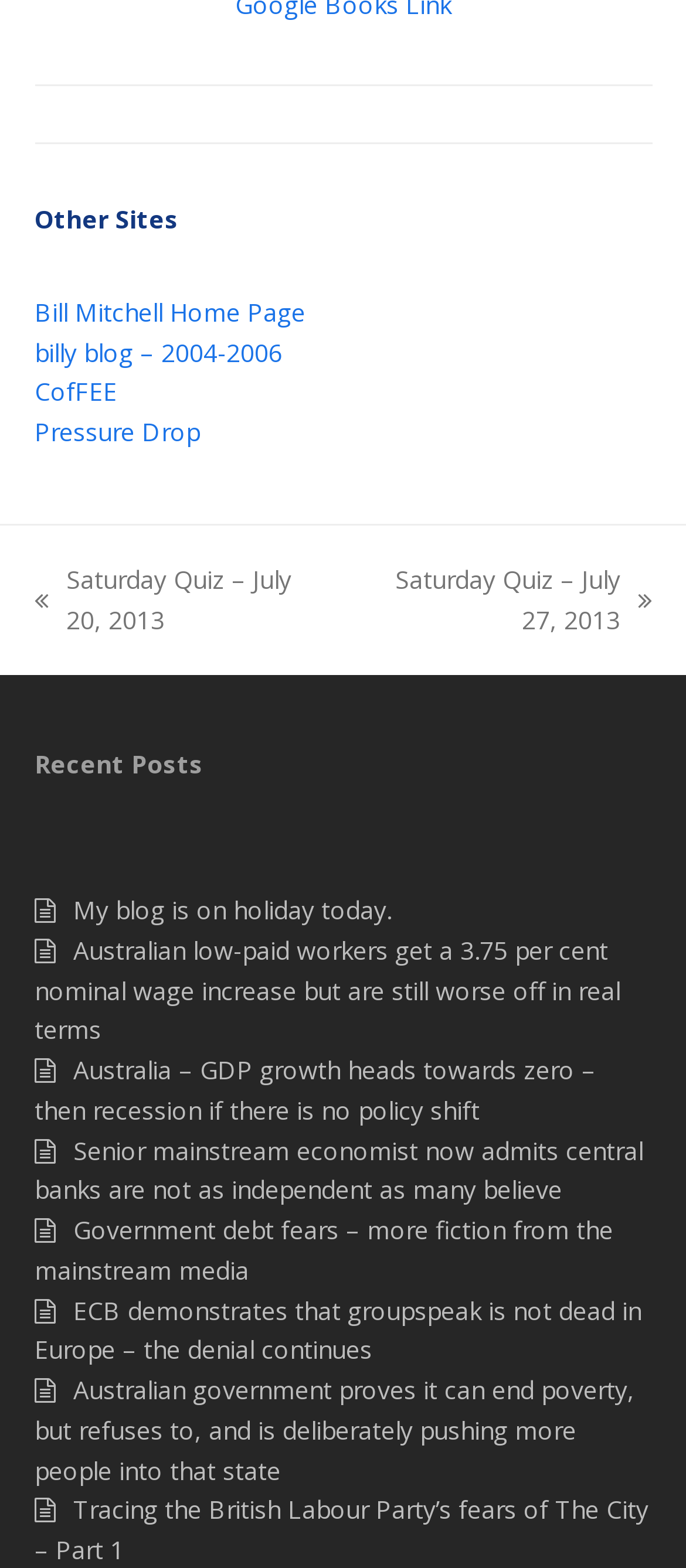Locate the bounding box coordinates of the area to click to fulfill this instruction: "visit Bill Mitchell Home Page". The bounding box should be presented as four float numbers between 0 and 1, in the order [left, top, right, bottom].

[0.05, 0.188, 0.445, 0.209]